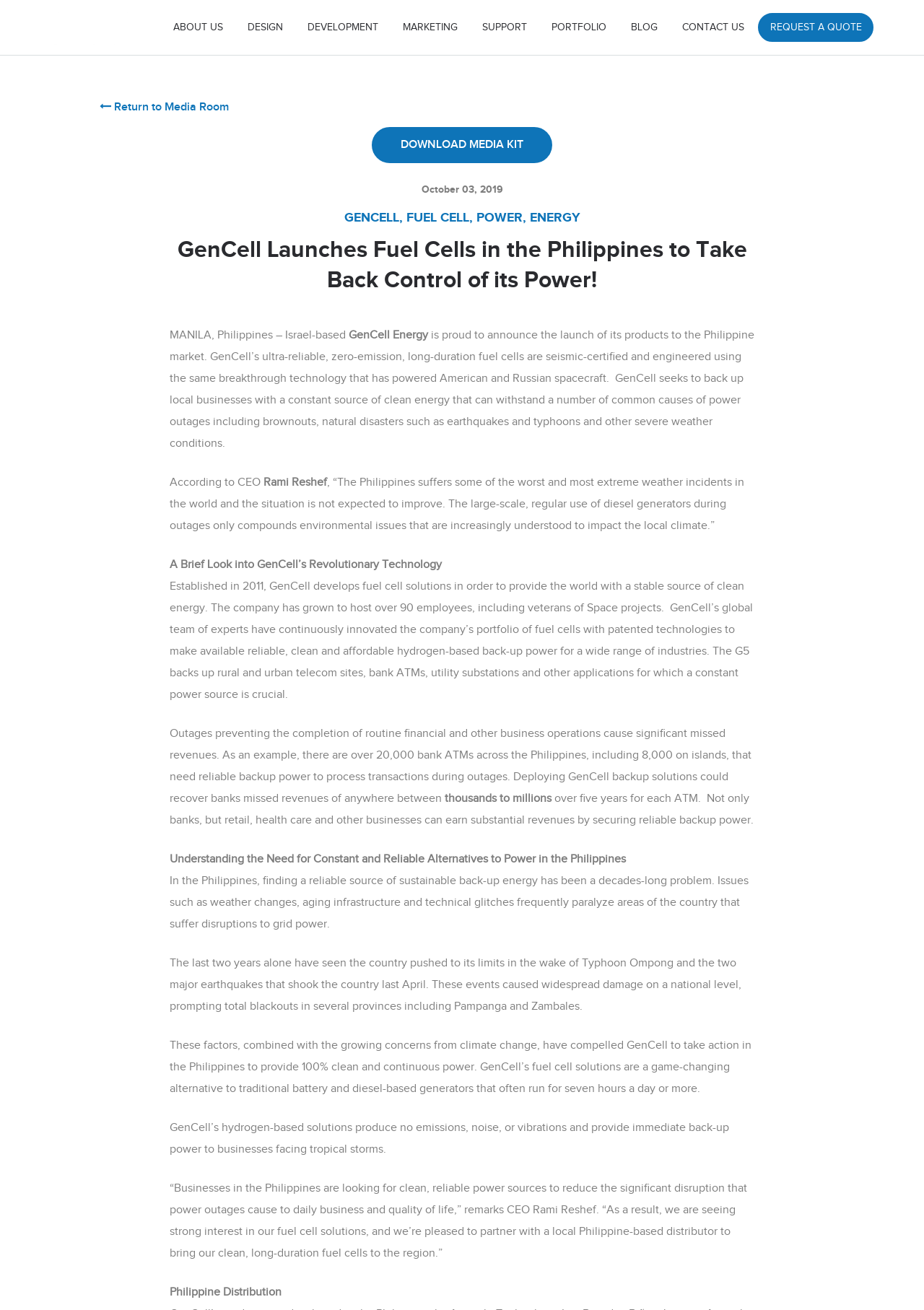Determine the bounding box of the UI element mentioned here: "Blog". The coordinates must be in the format [left, top, right, bottom] with values ranging from 0 to 1.

[0.671, 0.008, 0.723, 0.034]